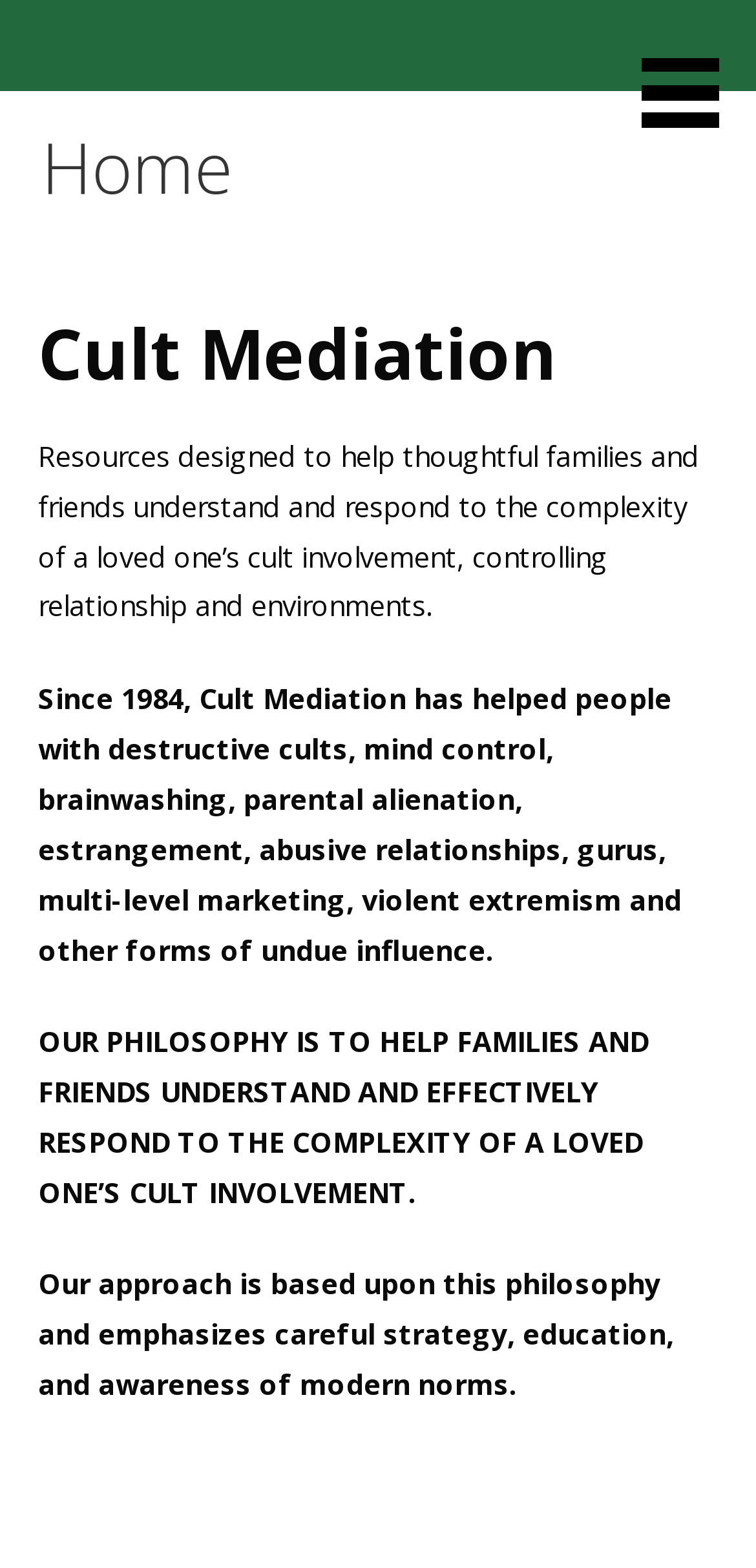How long has Cult Mediation been helping people?
Refer to the image and give a detailed answer to the question.

The StaticText element on the webpage mentions that 'Since 1984, Cult Mediation has helped people with destructive cults, mind control, brainwashing, parental alienation, estrangement, abusive relationships, gurus, multi-level marketing, violent extremism and other forms of undue influence.' This indicates that Cult Mediation has been providing help for over 35 years.